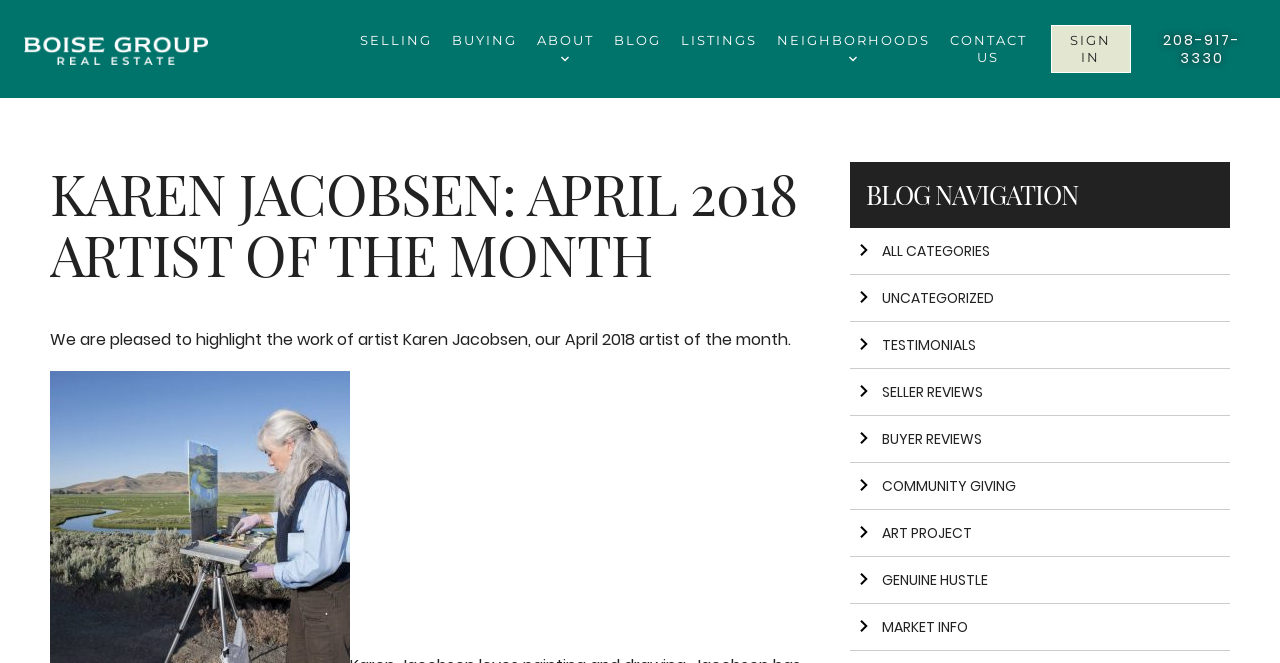Describe all the key features of the webpage in detail.

The webpage is dedicated to featuring artist Karen Jacobsen as the April 2018 artist of the month. At the top left, there is a link to the homepage, followed by links to "SELLING", "BUYING", and a dropdown menu labeled "ABOUT" with a dropdown arrow icon. To the right of these links, there are additional links to "BLOG", "LISTINGS", and another dropdown menu labeled "NEIGHBORHOODS" with a dropdown arrow icon. Further to the right, there are links to "CONTACT US" and "SIGN IN", as well as a phone number "208-917-3330".

Below these links, there is a heading that reads "KAREN JACOBSEN: APRIL 2018 ARTIST OF THE MONTH", followed by a paragraph of text that describes Karen Jacobsen's work and passion for painting and drawing.

On the right side of the page, there is a section labeled "BLOG NAVIGATION" with a series of links to different categories, including "ALL CATEGORIES", "UNCATEGORIZED", "TESTIMONIALS", "SELLER REVIEWS", "BUYER REVIEWS", "COMMUNITY GIVING", "ART PROJECT", "GENUINE HUSTLE", and "MARKET INFO". Each of these links is accompanied by a small "Arrow right" icon.